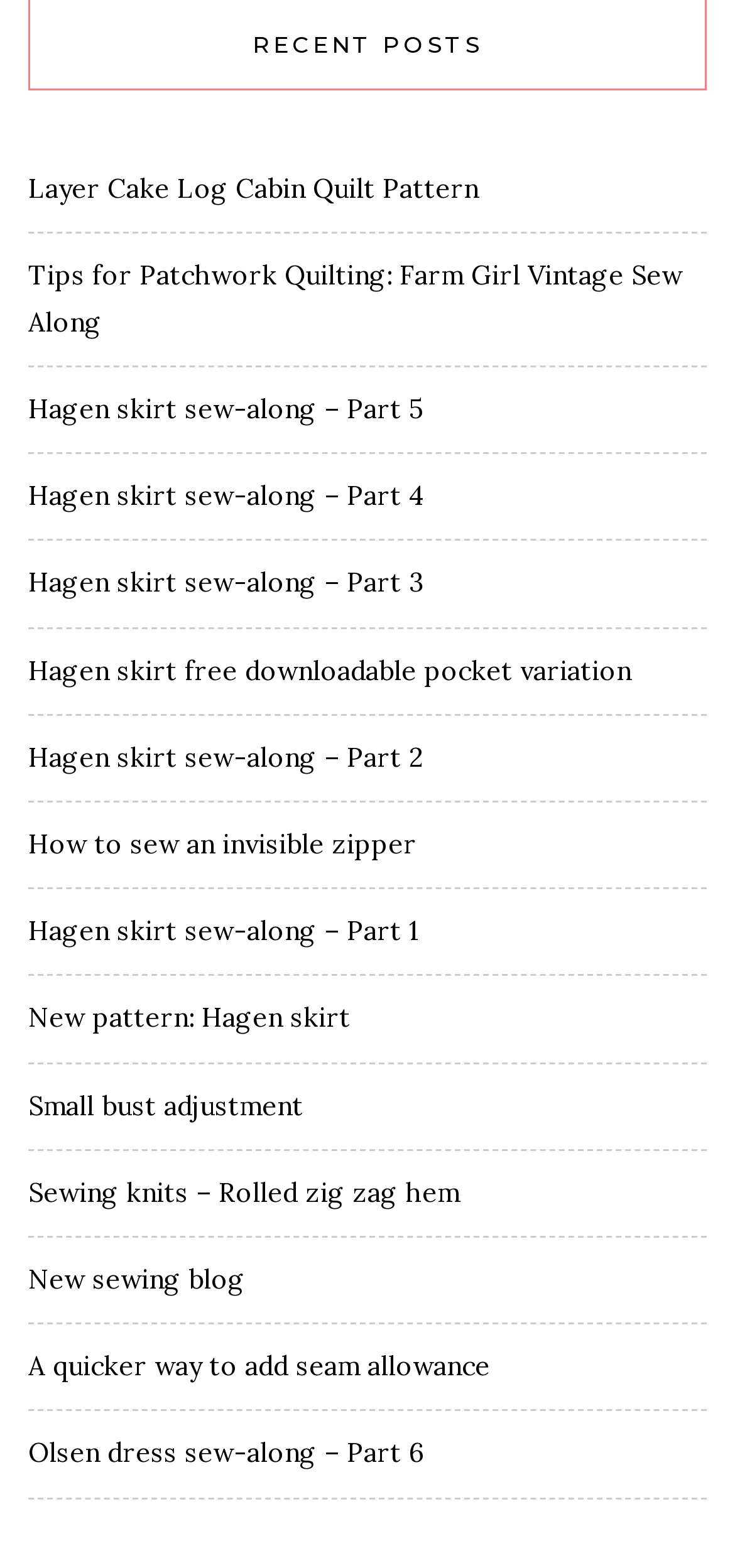Locate the bounding box coordinates of the element that should be clicked to execute the following instruction: "Read the Small bust adjustment article".

[0.038, 0.694, 0.413, 0.716]